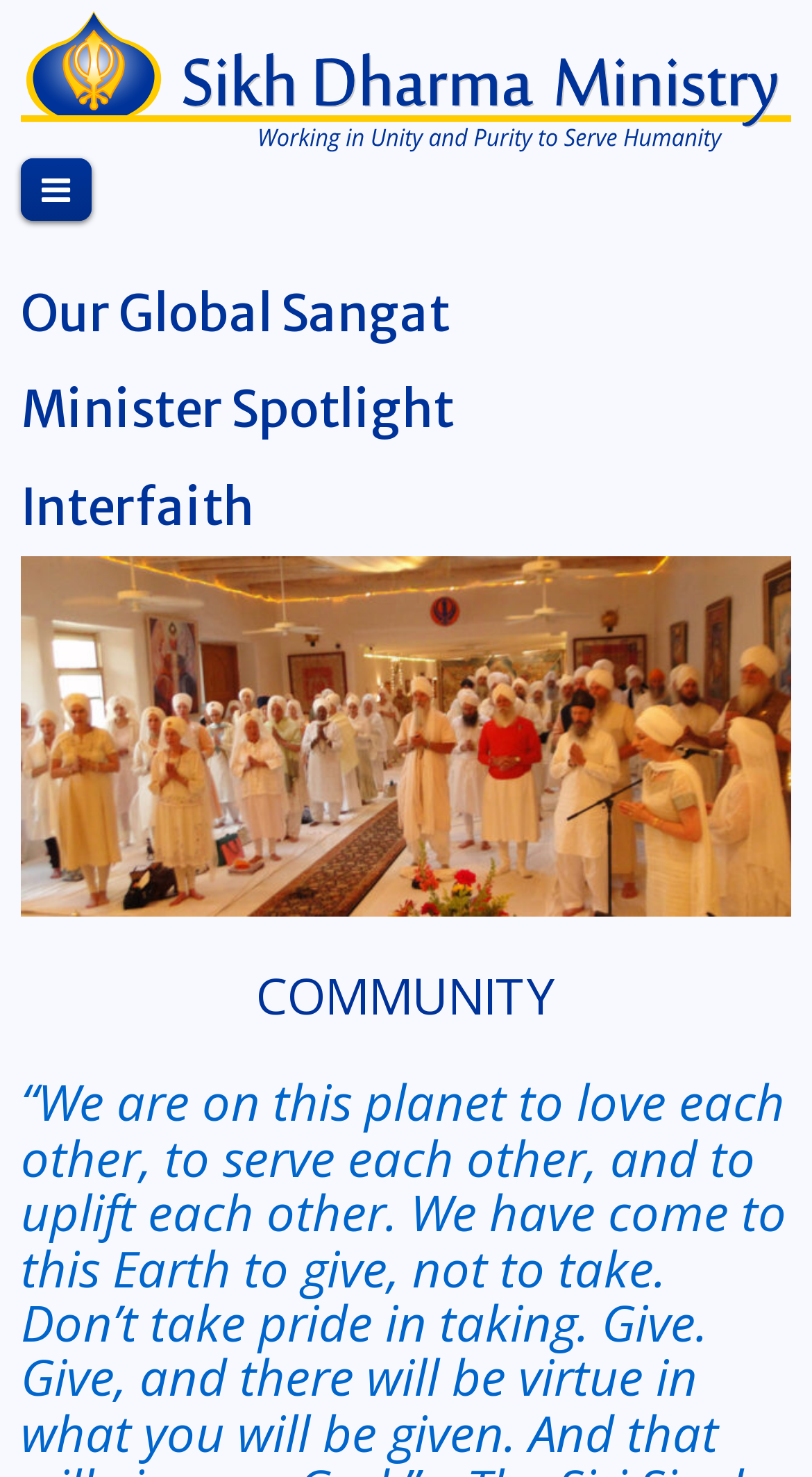Write an elaborate caption that captures the essence of the webpage.

The webpage is about the Sikh Dharma Ministry community. At the top, there is a large heading that reads "Sikh Dharma Ministry" with a linked image of the same name, taking up most of the width of the page. Below this, there is a small icon represented by the Unicode character "\uf0c9".

Underneath the icon, there are three headings lined up vertically, each with a similar width to the top heading. The first heading reads "Our Global Sangat", the second reads "Minister Spotlight", and the third reads "Interfaith". The "Interfaith" heading is accompanied by a large image labeled "Community" that takes up a significant portion of the page's height. Below the image, there is a smaller heading that reads "COMMUNITY".